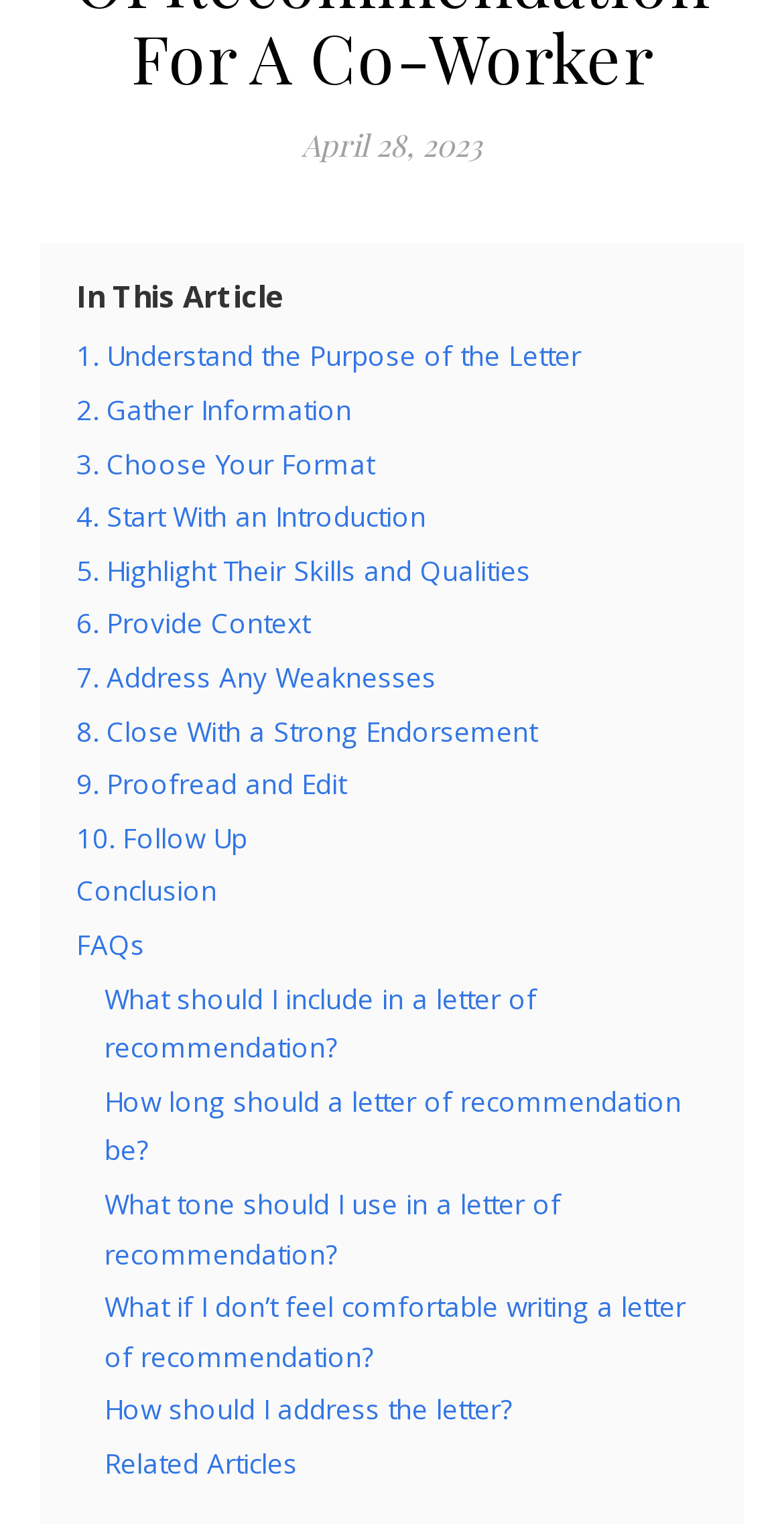Give the bounding box coordinates for the element described as: "4. Start With an Introduction".

[0.097, 0.325, 0.544, 0.348]